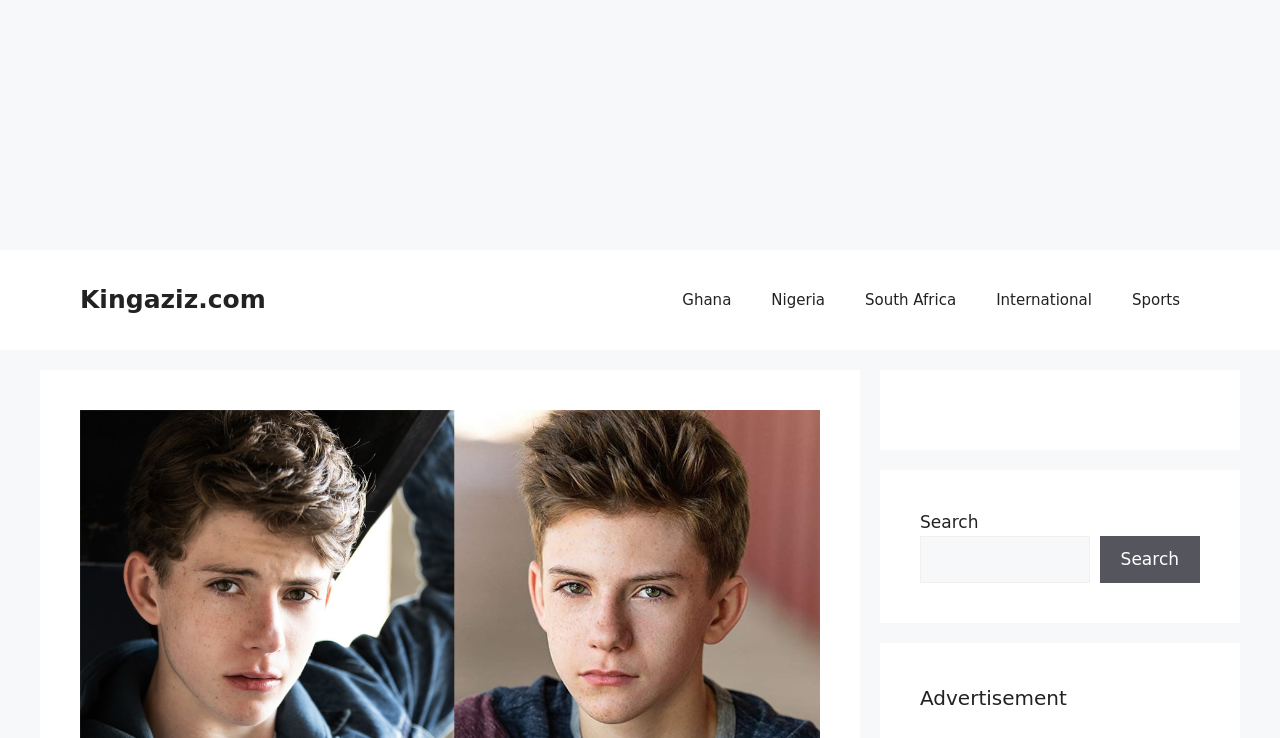Using the format (top-left x, top-left y, bottom-right x, bottom-right y), provide the bounding box coordinates for the described UI element. All values should be floating point numbers between 0 and 1: parent_node: Search name="s"

[0.719, 0.726, 0.851, 0.79]